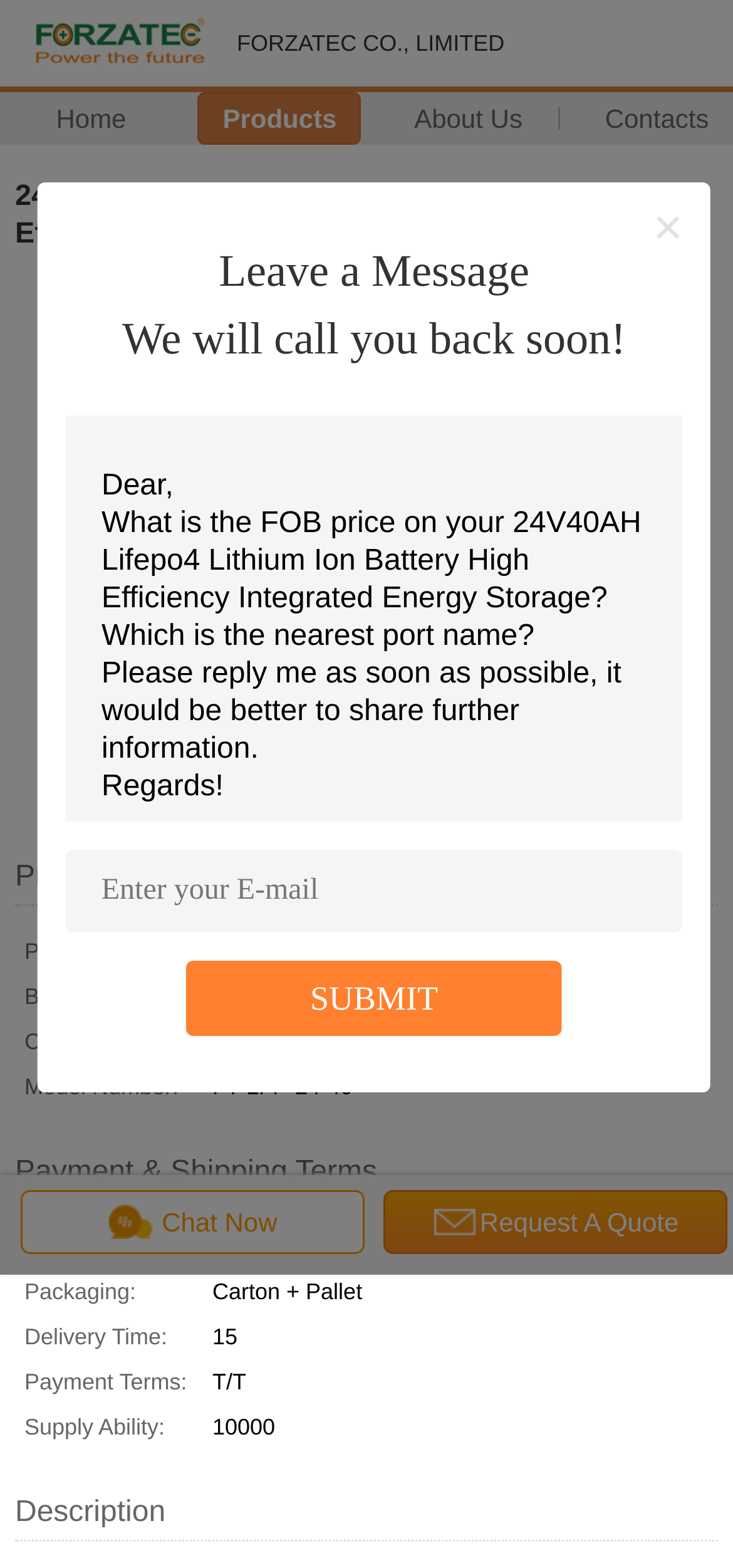Select the bounding box coordinates of the element I need to click to carry out the following instruction: "Enter your email address".

[0.09, 0.542, 0.931, 0.595]